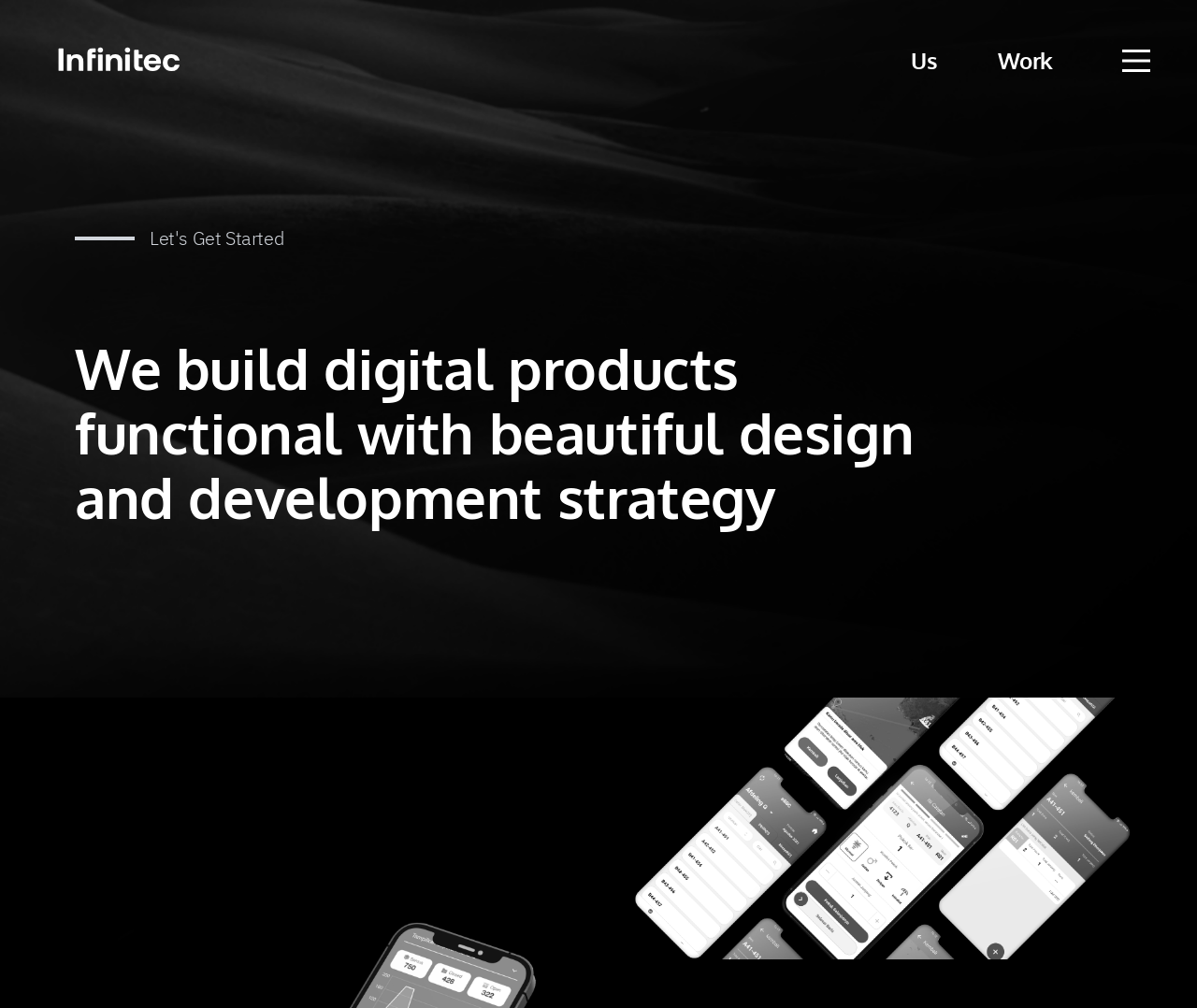Bounding box coordinates should be in the format (top-left x, top-left y, bottom-right x, bottom-right y) and all values should be floating point numbers between 0 and 1. Determine the bounding box coordinate for the UI element described as: alt="Infinitec"

[0.019, 0.044, 0.15, 0.076]